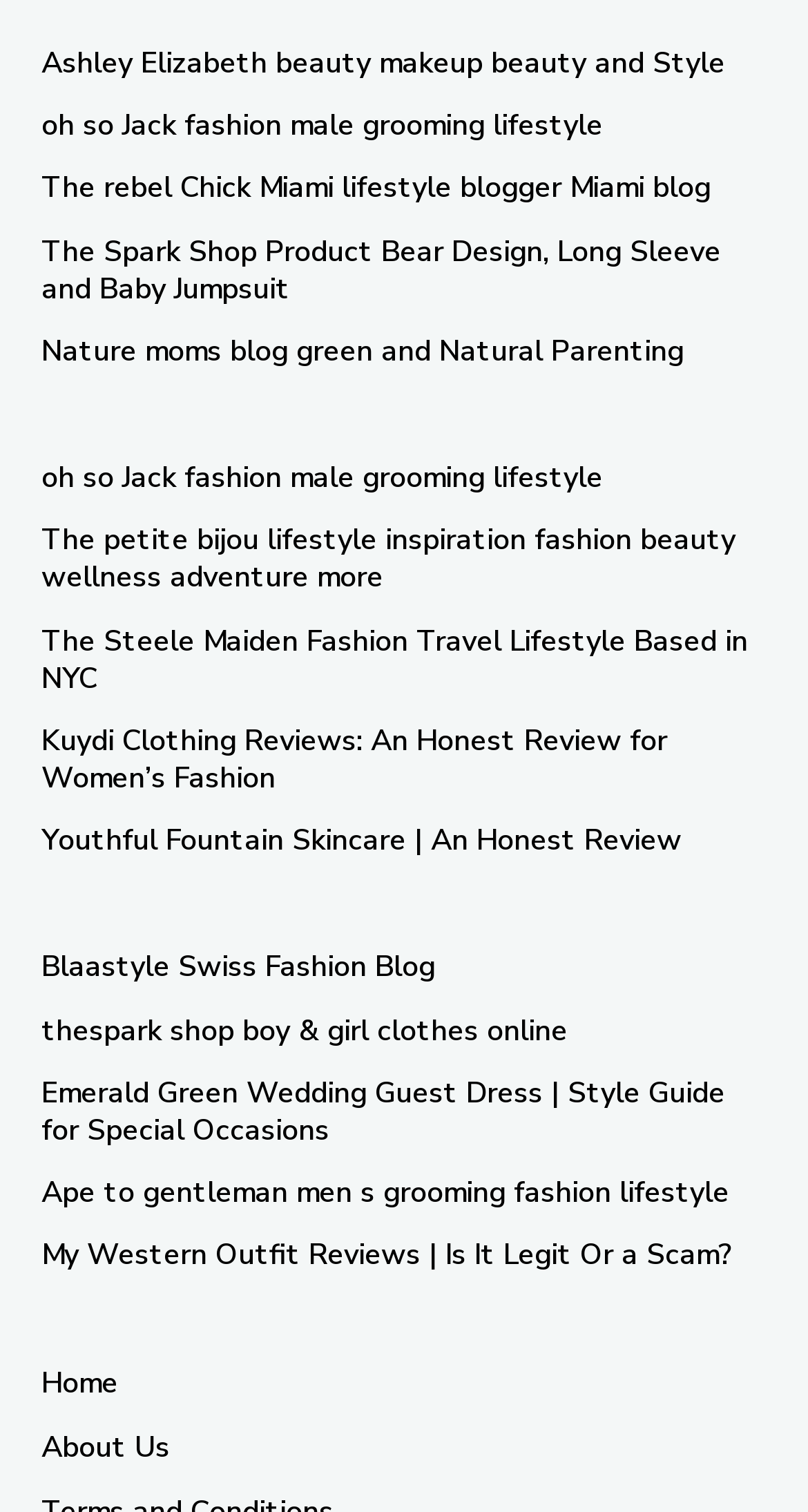Please specify the bounding box coordinates for the clickable region that will help you carry out the instruction: "check out The Spark Shop Product Bear Design, Long Sleeve and Baby Jumpsuit".

[0.051, 0.153, 0.892, 0.204]